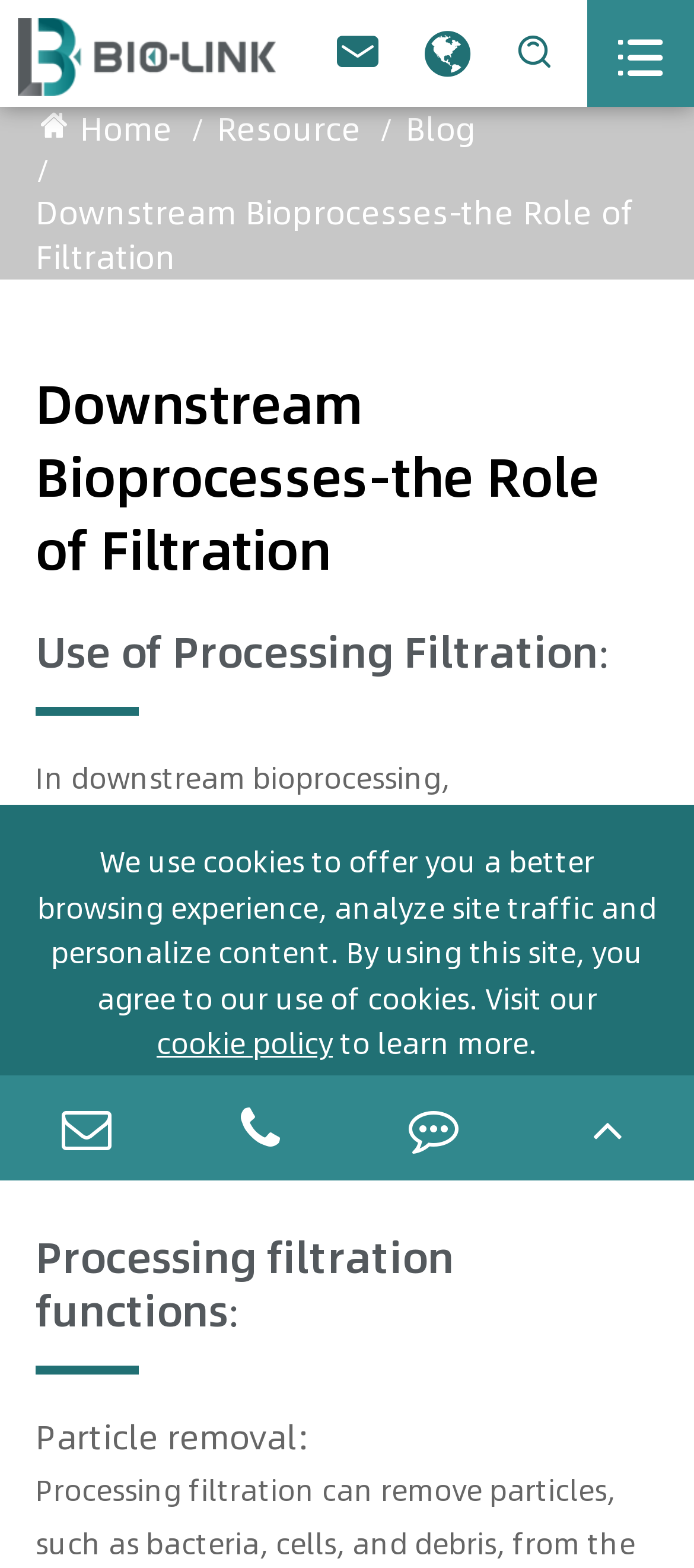Please find the bounding box coordinates for the clickable element needed to perform this instruction: "read about bioprocess filtration".

[0.051, 0.513, 0.456, 0.547]